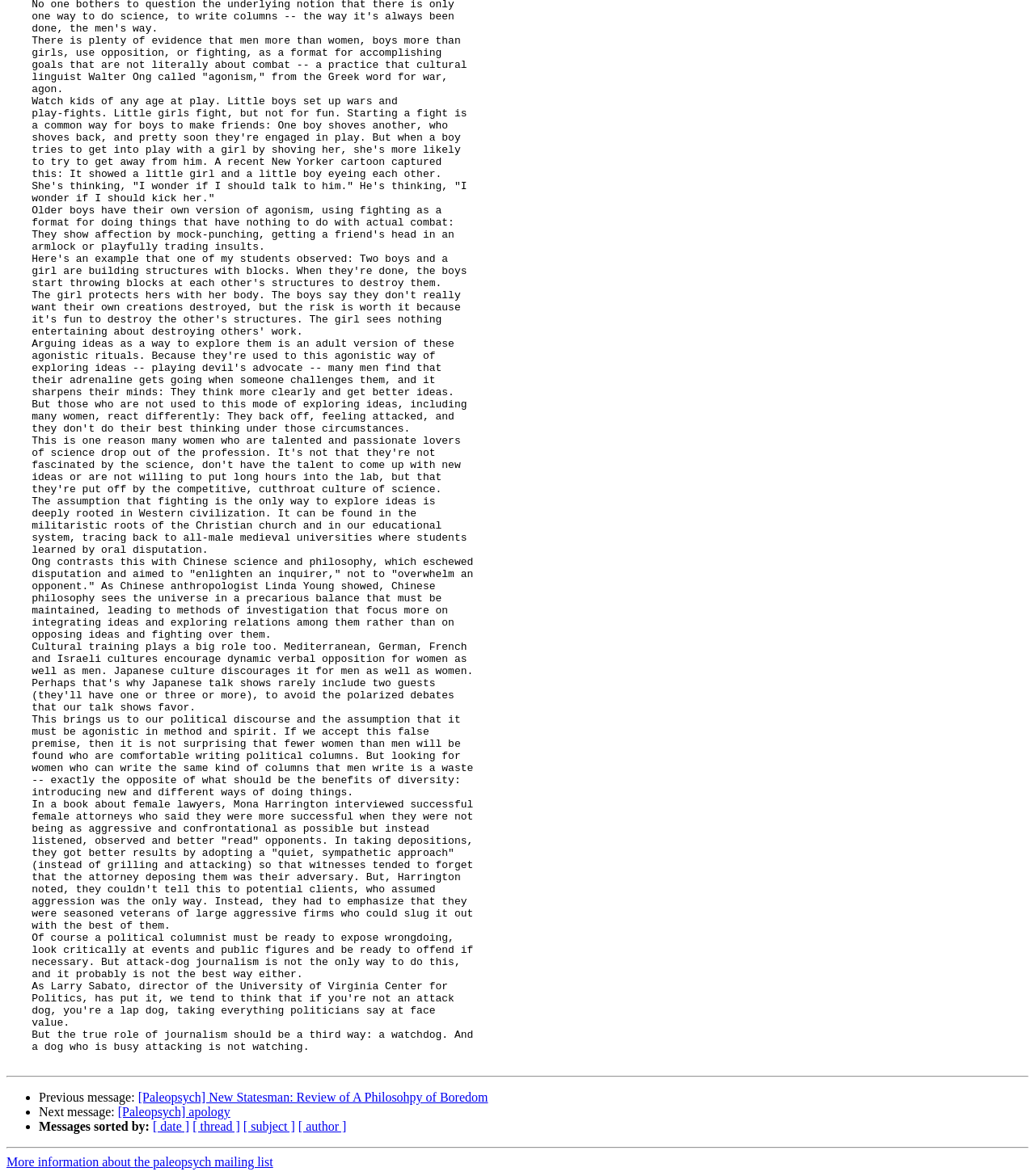Using the format (top-left x, top-left y, bottom-right x, bottom-right y), and given the element description, identify the bounding box coordinates within the screenshot: [Paleopsych] apology

[0.114, 0.94, 0.223, 0.952]